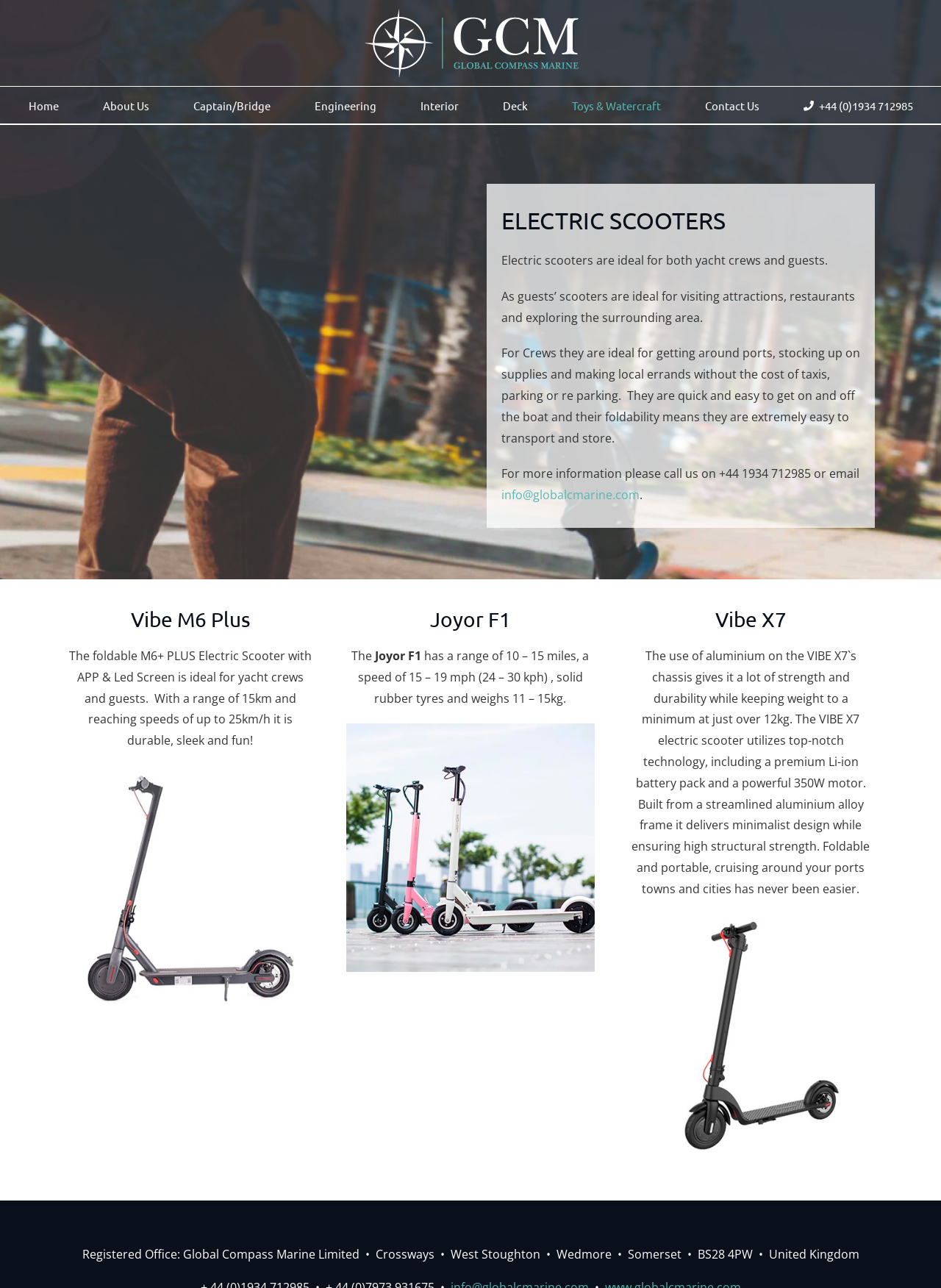Please identify the bounding box coordinates of the clickable region that I should interact with to perform the following instruction: "Click the Global Compass Marine Logo". The coordinates should be expressed as four float numbers between 0 and 1, i.e., [left, top, right, bottom].

[0.383, 0.005, 0.617, 0.062]